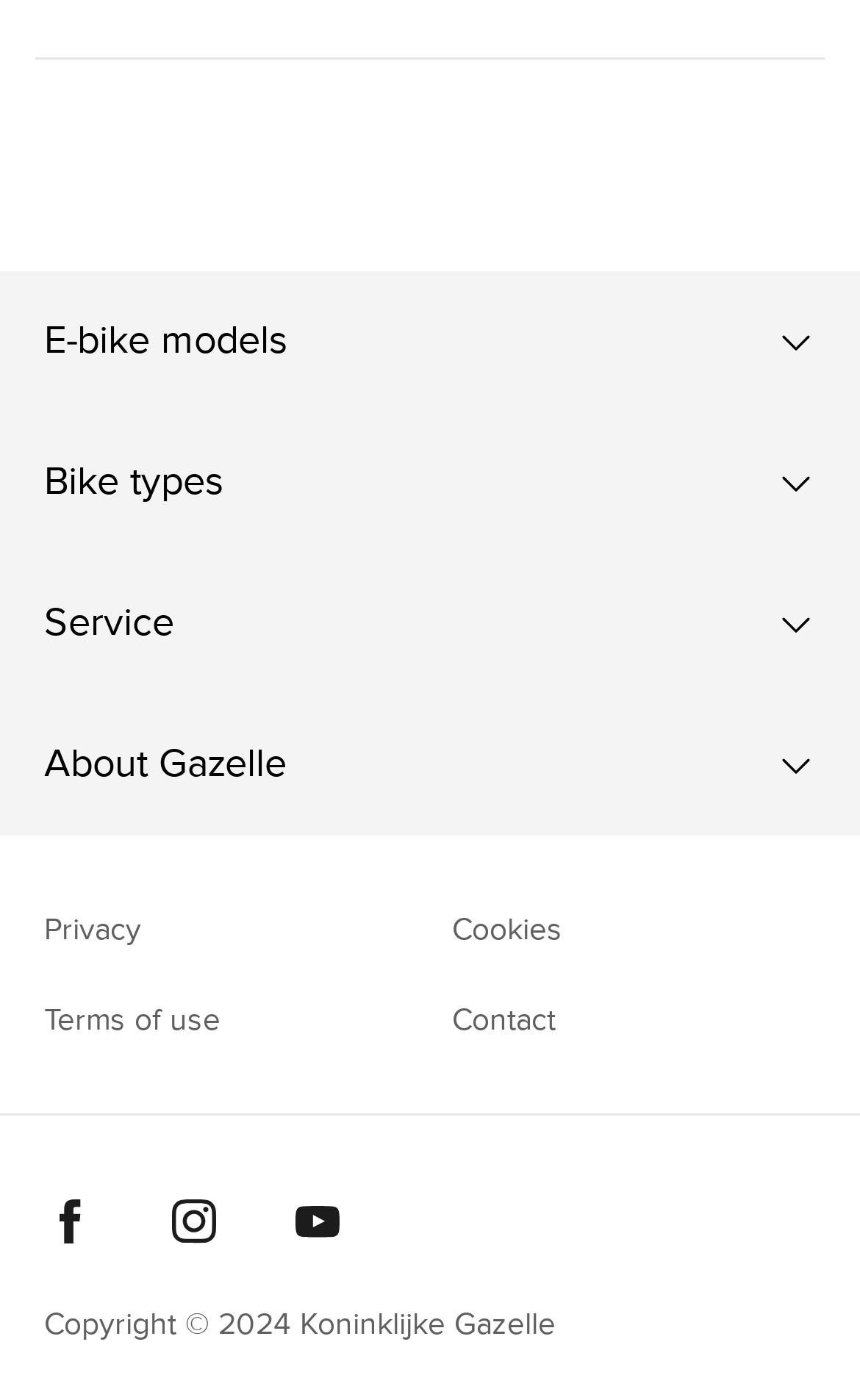Can you specify the bounding box coordinates of the area that needs to be clicked to fulfill the following instruction: "Click on the Ultimate link"?

[0.0, 0.294, 1.0, 0.365]